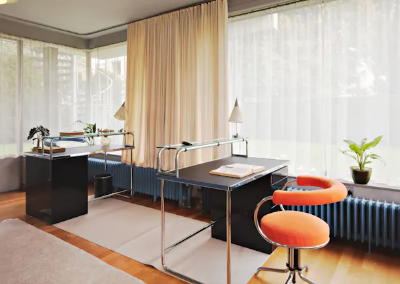Please answer the following question using a single word or phrase: 
What is on the minimalist shelf?

Plants and decorative items